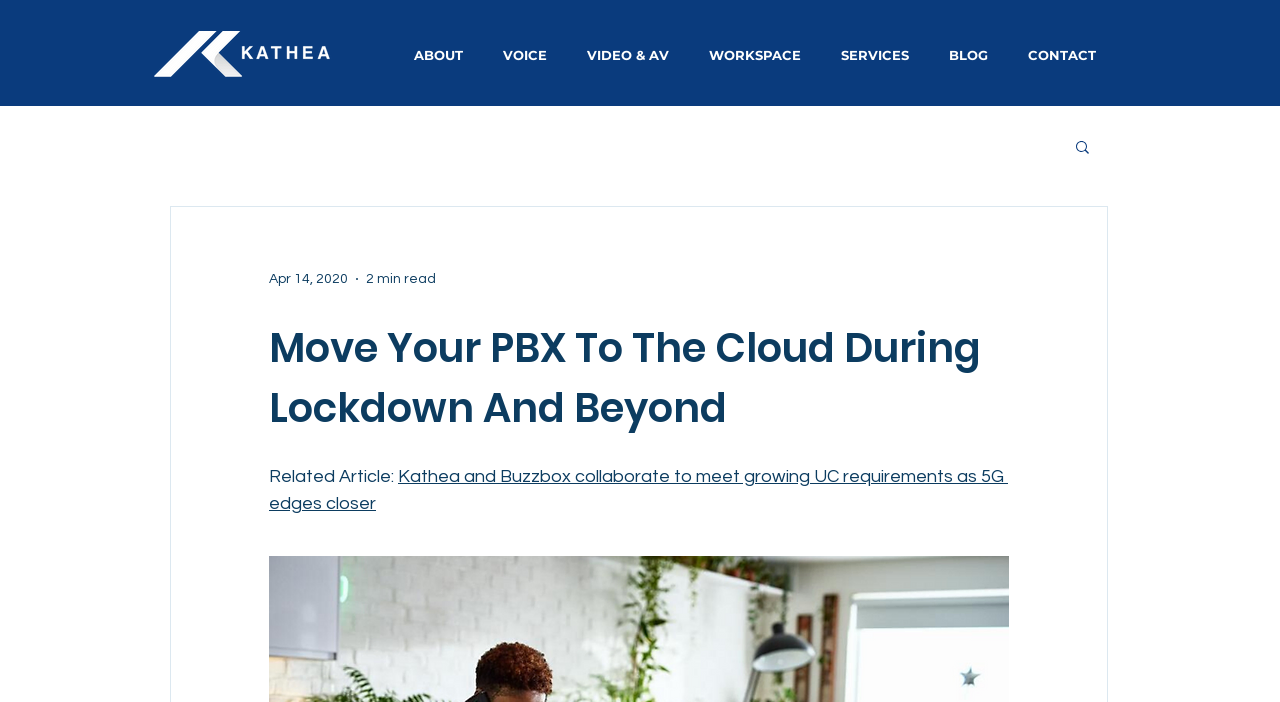Determine the bounding box coordinates of the section I need to click to execute the following instruction: "Learn about FreeSBIE 2.0 PRE-BETA Release". Provide the coordinates as four float numbers between 0 and 1, i.e., [left, top, right, bottom].

None